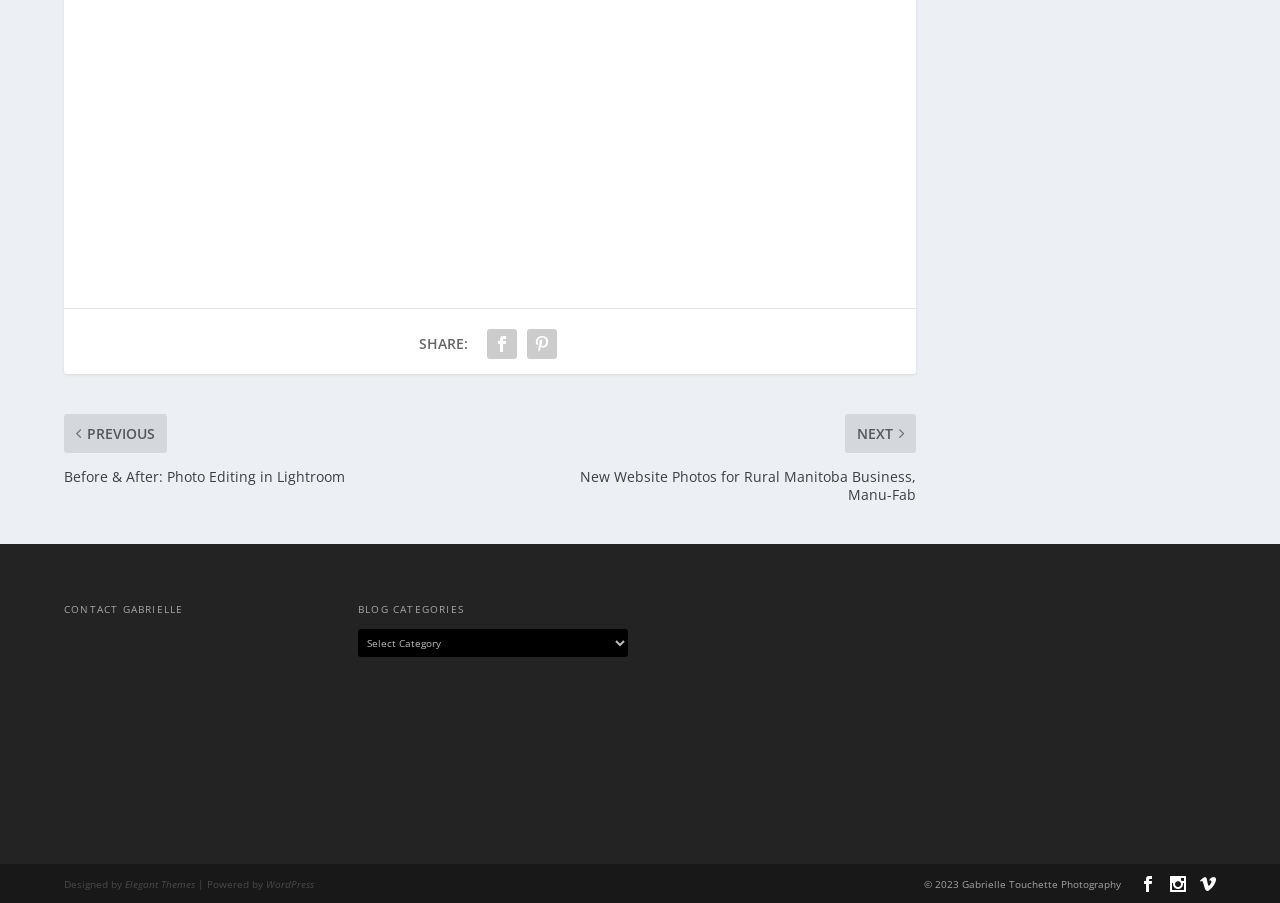Based on what you see in the screenshot, provide a thorough answer to this question: What is the first social media platform to share?

The webpage has two social media links, but it does not specify which one is the first. The links are represented by icons '' and '', but without knowing what these icons represent, we cannot determine which one is the first.